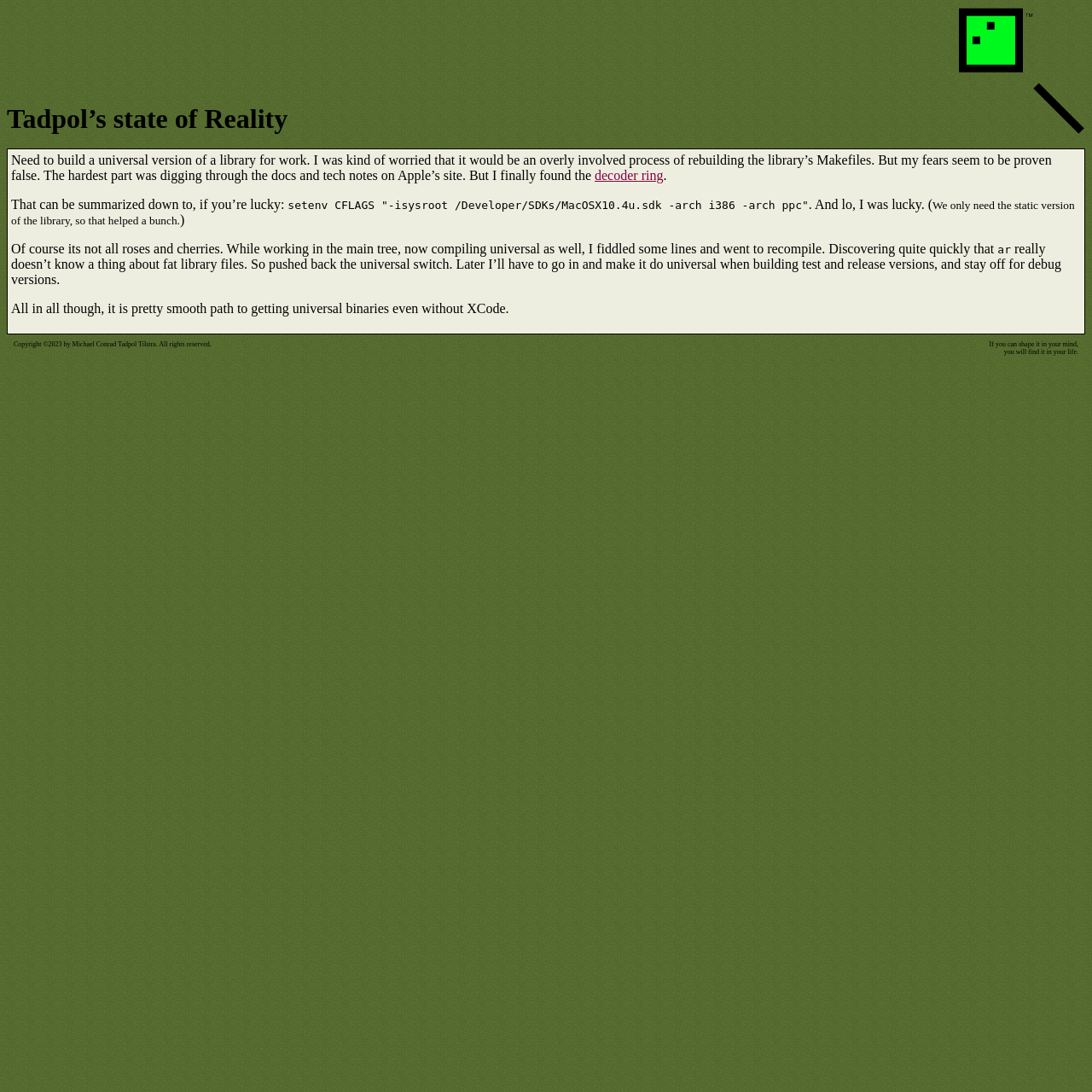Using the information in the image, could you please answer the following question in detail:
What is the significance of the 'decoder ring' link?

The 'decoder ring' link is mentioned in the main text as part of the solution to building universal binaries, indicating that it is a relevant resource or tool for this process.